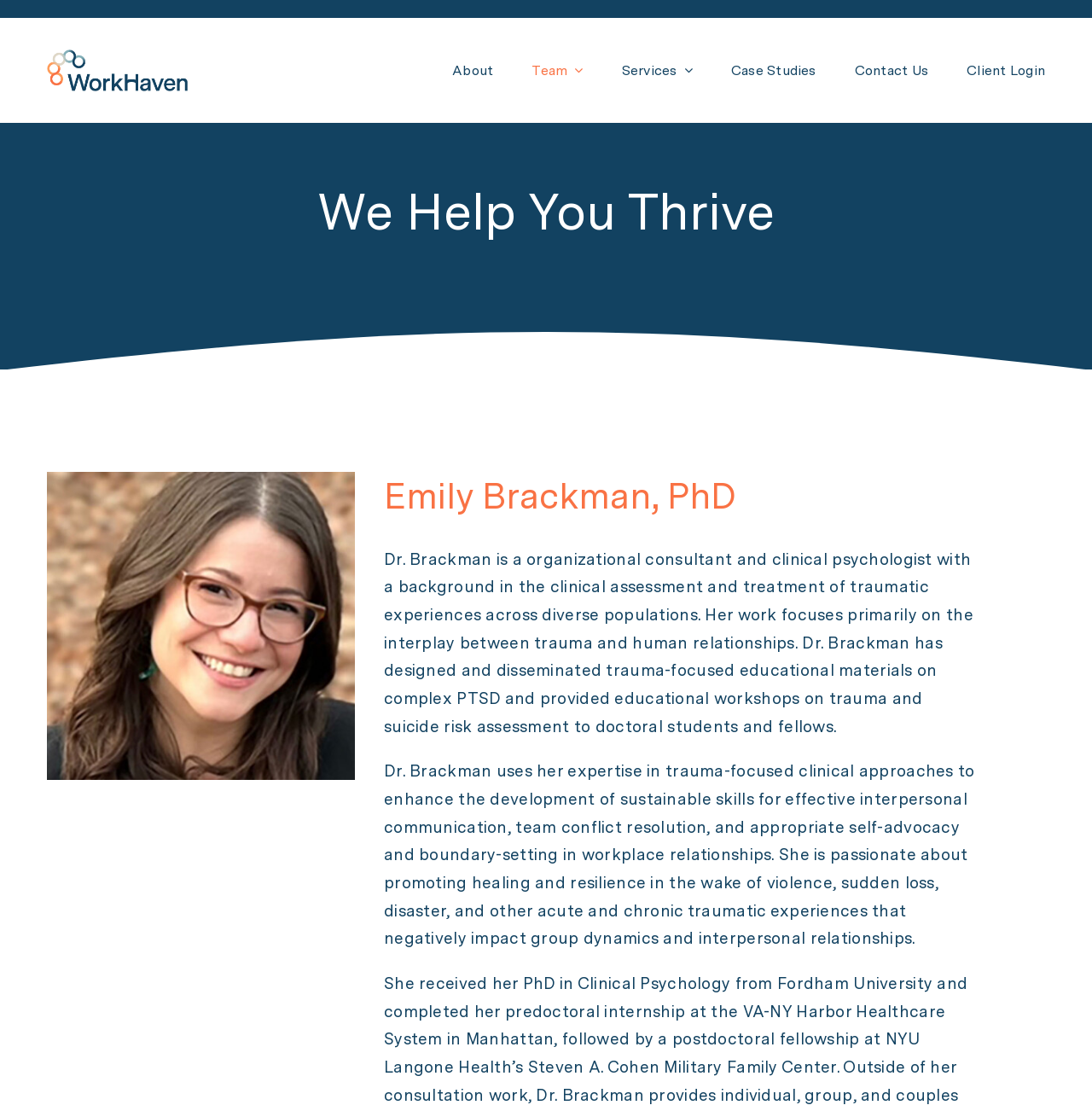Locate the bounding box of the UI element described in the following text: "aria-label="WH Logo PNG 150 px"".

[0.043, 0.043, 0.172, 0.061]